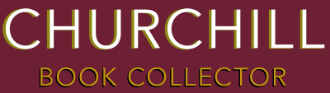Carefully observe the image and respond to the question with a detailed answer:
What is the focus of the 'Churchill Book Collector'?

The caption explains that the branding reflects the focus on collecting literature related to Sir Winston S. Churchill and emphasizes a niche for bibliophiles and collectors interested in works by and about this notable historical figure.